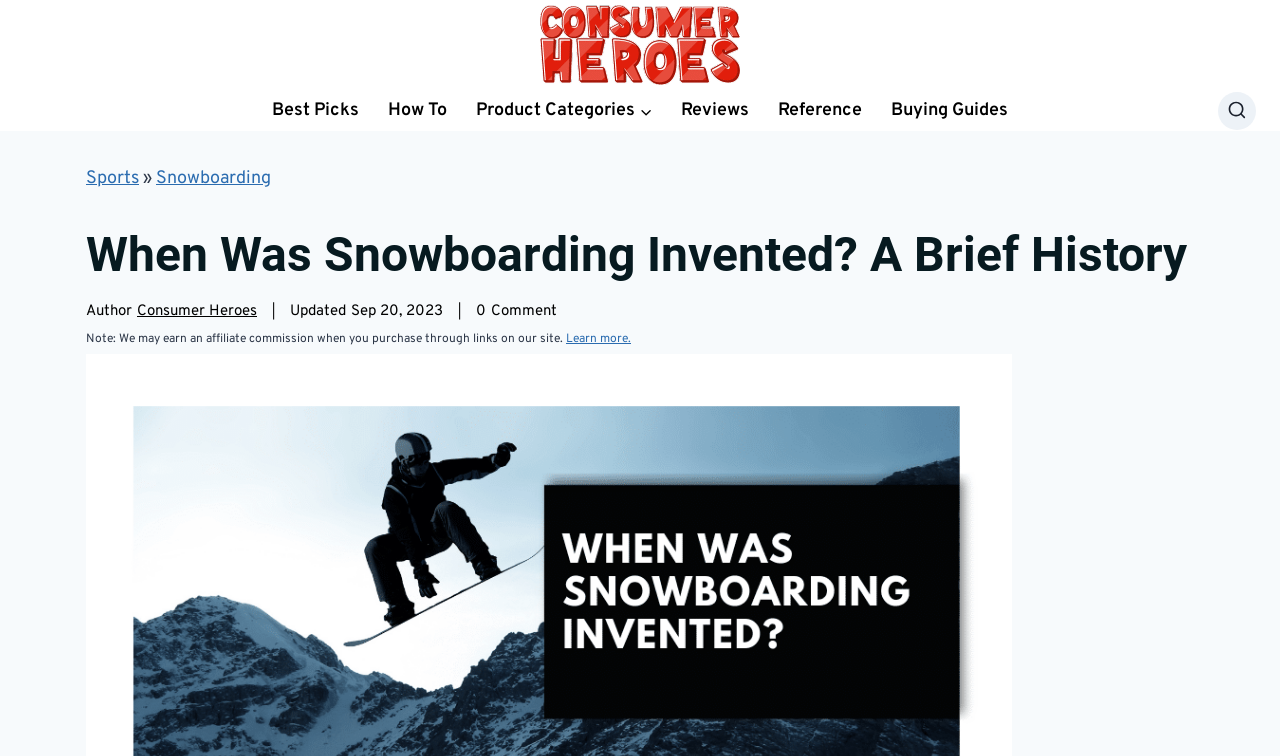Please pinpoint the bounding box coordinates for the region I should click to adhere to this instruction: "Go to Snowboarding page".

[0.122, 0.221, 0.212, 0.252]